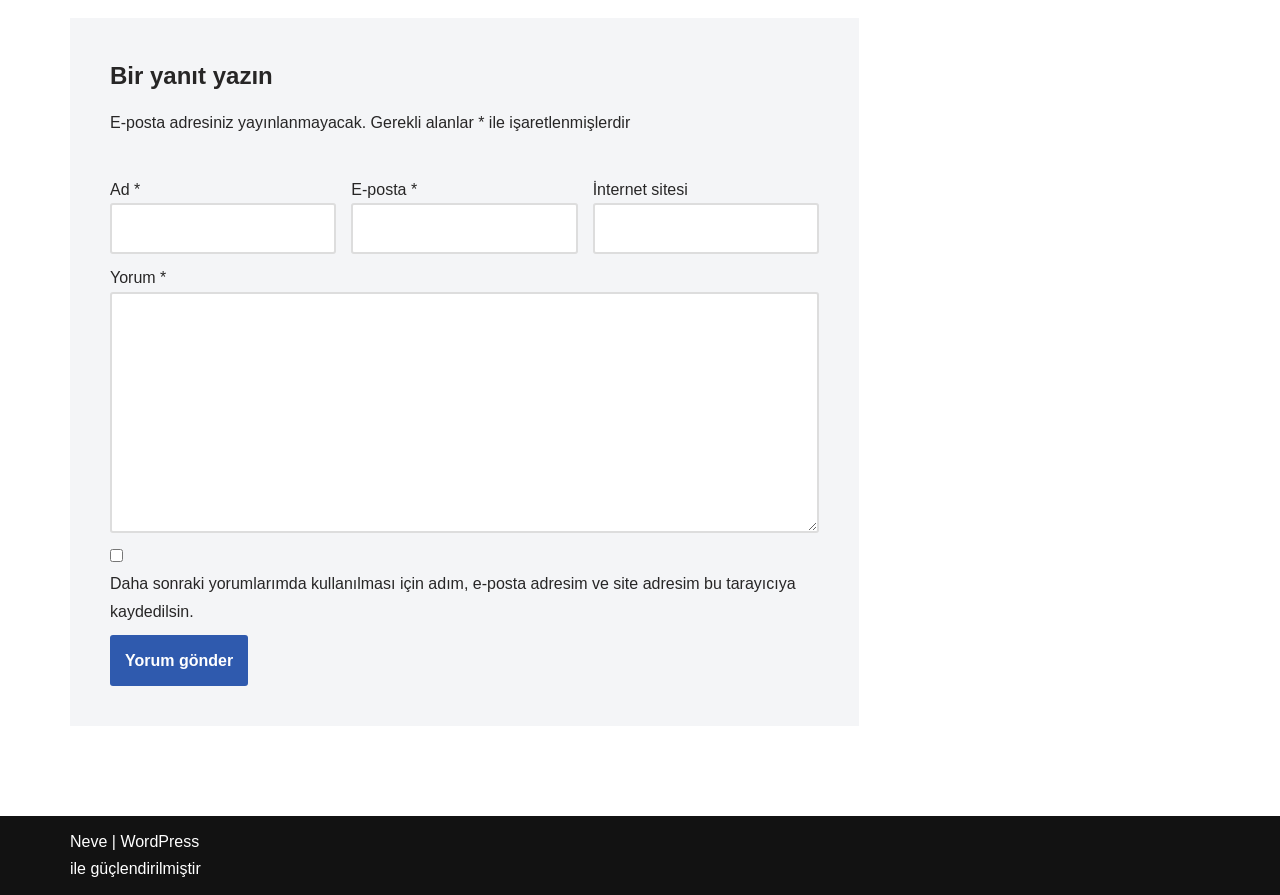What is the label of the first textbox?
Ensure your answer is thorough and detailed.

The first textbox is labeled as 'Ad' which is indicated by the StaticText element with the text 'Ad' and is located above the textbox.